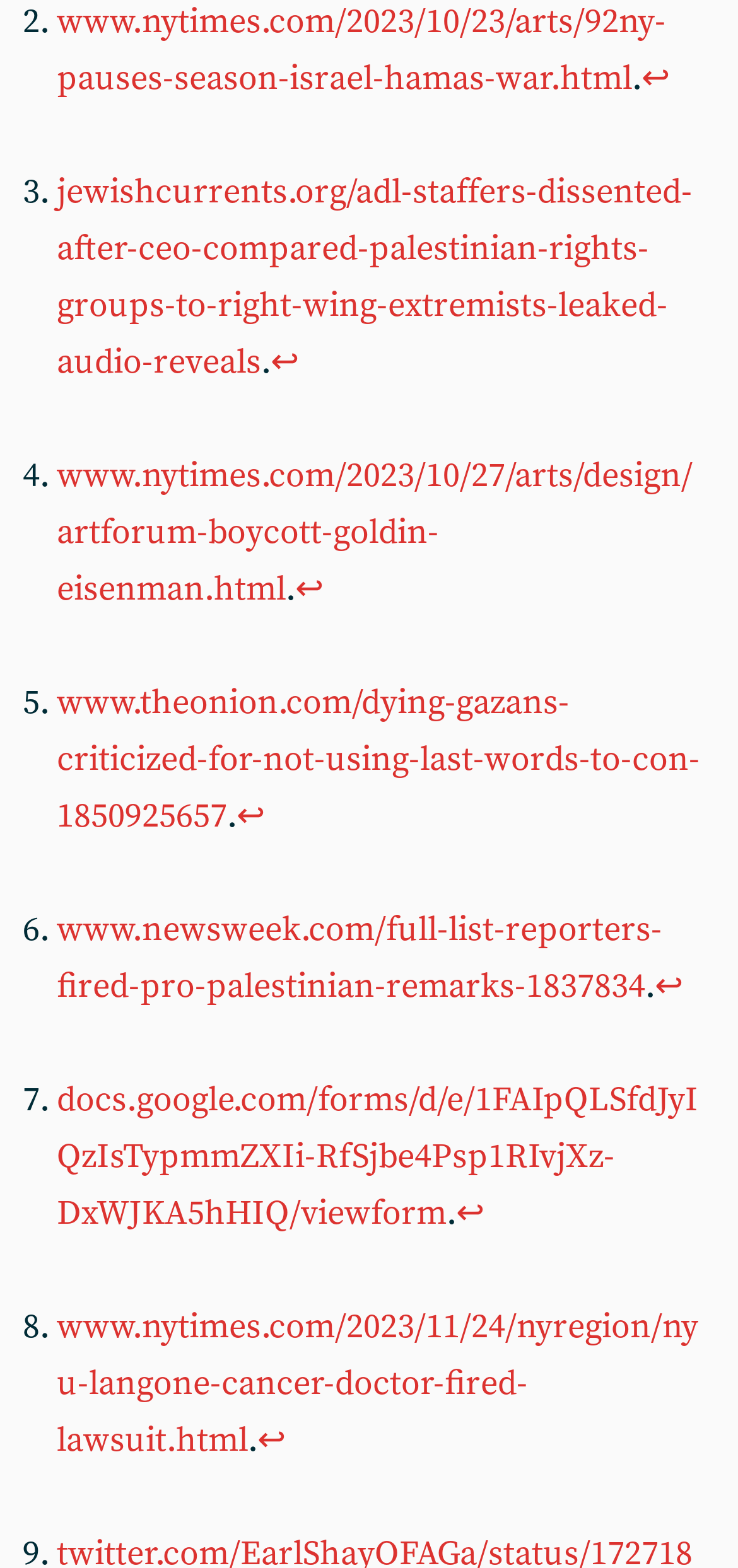Specify the bounding box coordinates of the element's area that should be clicked to execute the given instruction: "read the article about Artforum boycott". The coordinates should be four float numbers between 0 and 1, i.e., [left, top, right, bottom].

[0.077, 0.29, 0.938, 0.39]